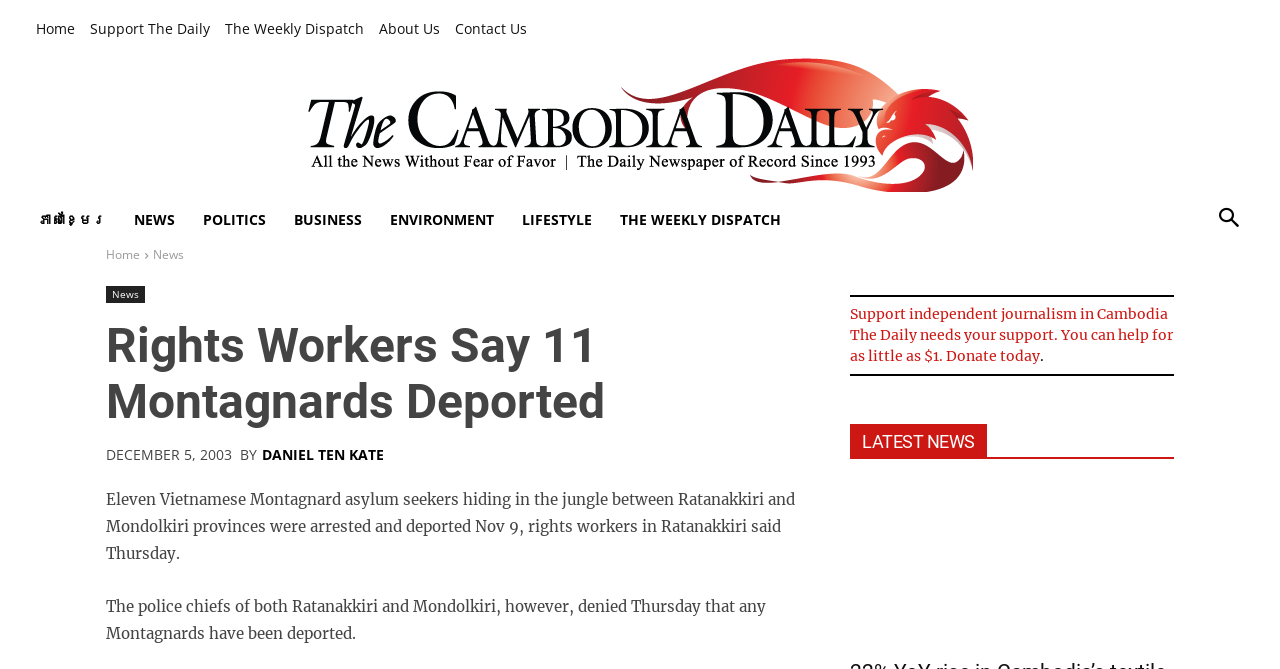Provide the bounding box coordinates of the area you need to click to execute the following instruction: "Read the news article".

[0.083, 0.476, 0.627, 0.641]